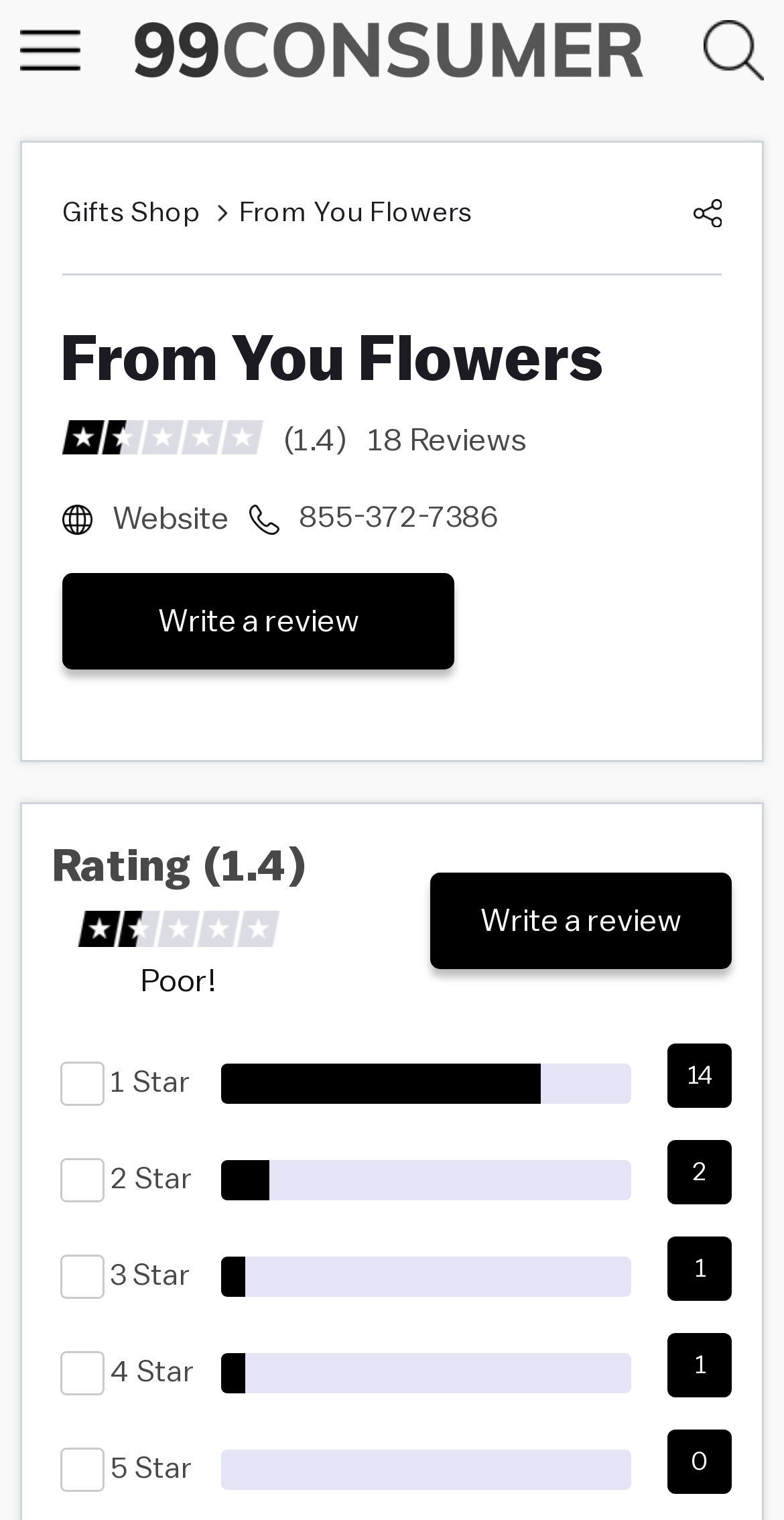Please locate the clickable area by providing the bounding box coordinates to follow this instruction: "Click on Gifts Shop".

[0.079, 0.127, 0.254, 0.153]